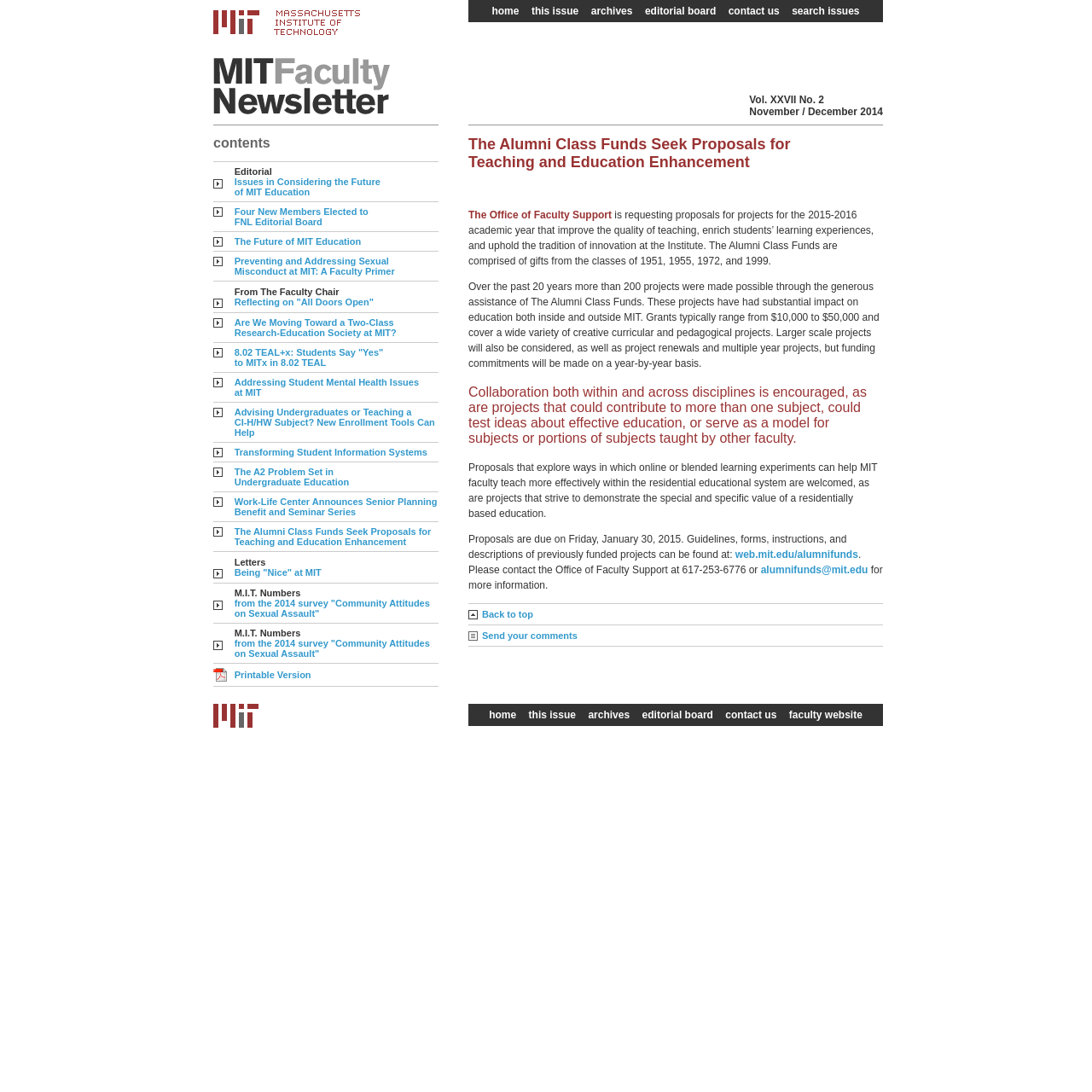Indicate the bounding box coordinates of the clickable region to achieve the following instruction: "go to MIT faculty newsletter."

[0.195, 0.021, 0.33, 0.034]